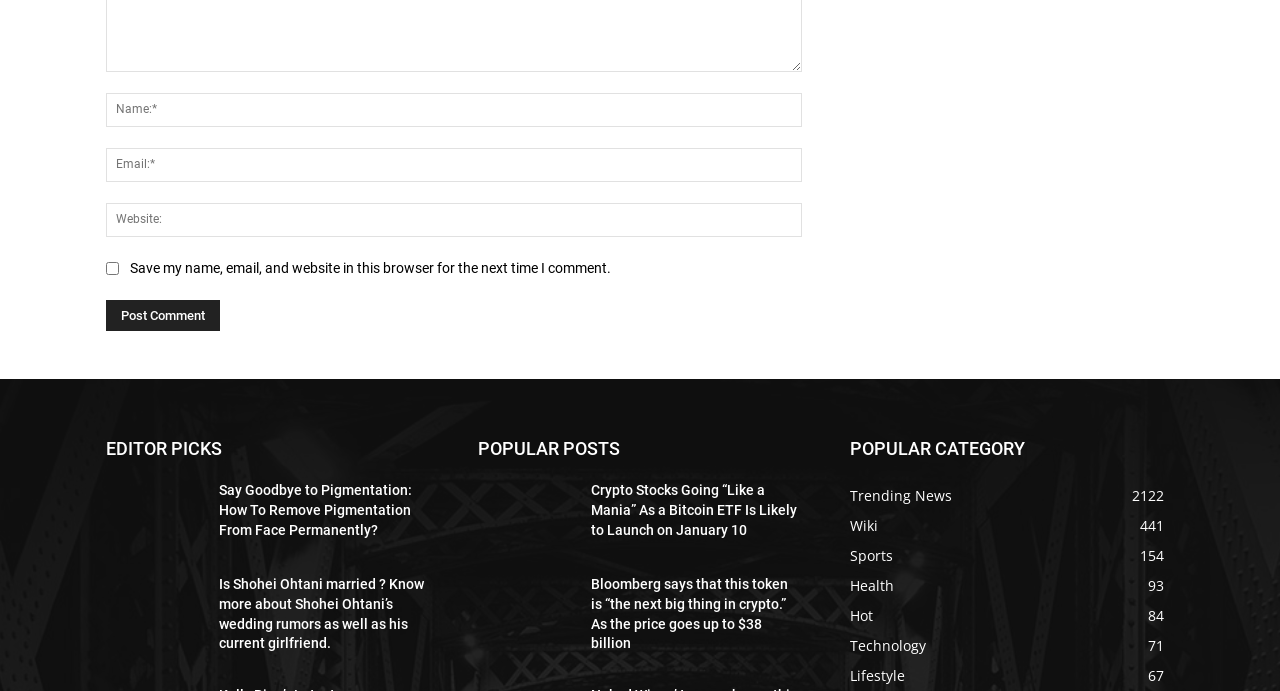How many comment fields are there?
Using the visual information, respond with a single word or phrase.

3